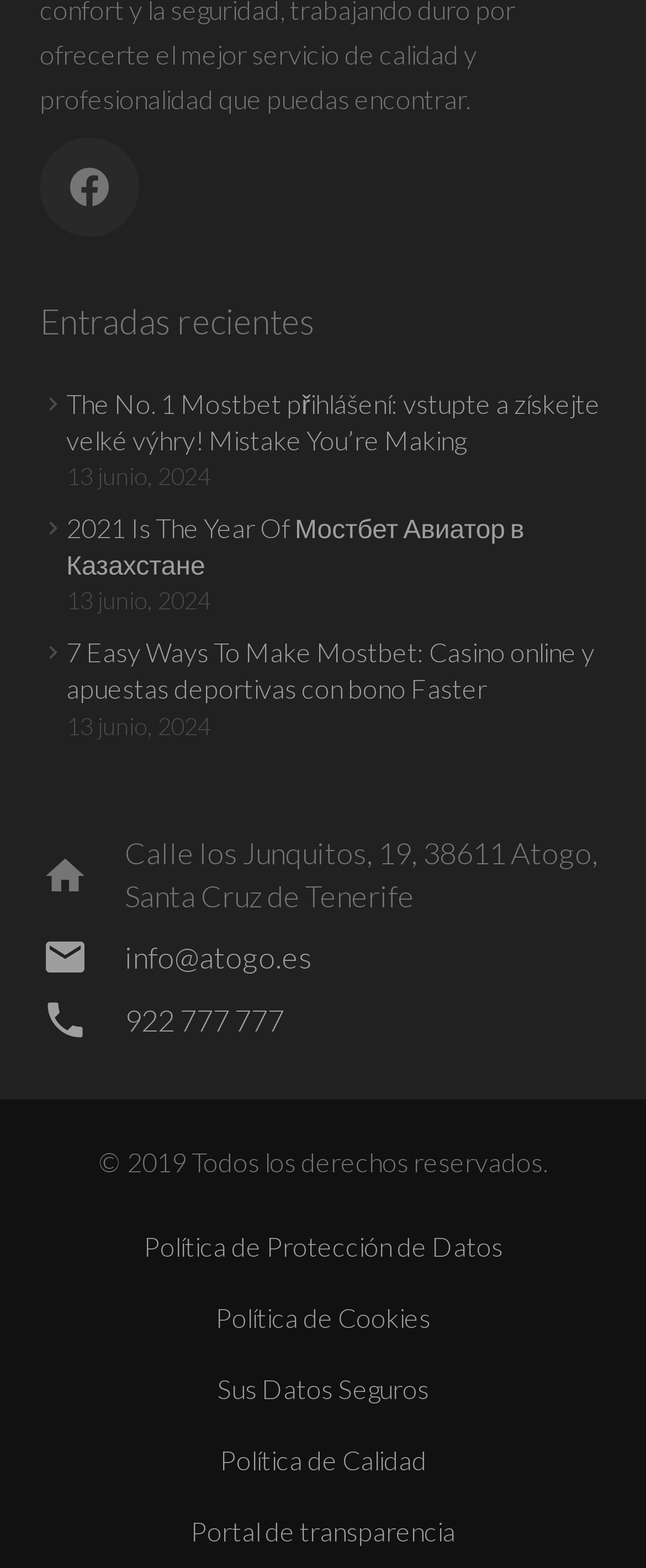Given the description aria-label="Facebook" title="Facebook", predict the bounding box coordinates of the UI element. Ensure the coordinates are in the format (top-left x, top-left y, bottom-right x, bottom-right y) and all values are between 0 and 1.

[0.062, 0.088, 0.215, 0.151]